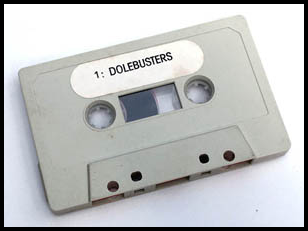Provide a short answer using a single word or phrase for the following question: 
What is visible through the transparent window?

Magnetic tape